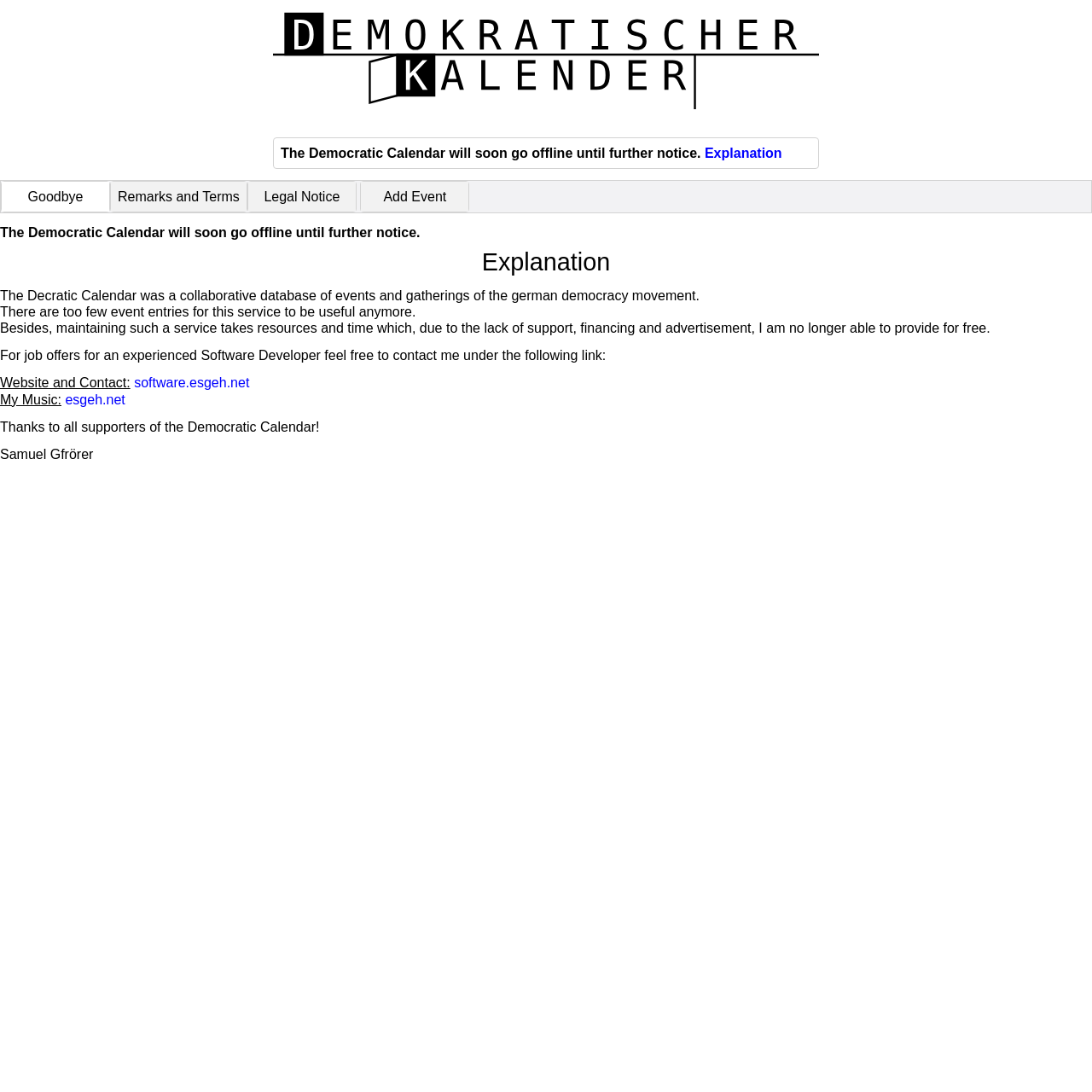Why is the Democratic Calendar going offline?
Refer to the image and give a detailed answer to the question.

I found this answer by reading the StaticText elements on the webpage, which explain that the calendar will soon go offline due to a lack of event entries, support, financing, and advertisement, making it impossible for the maintainer to provide the service for free.